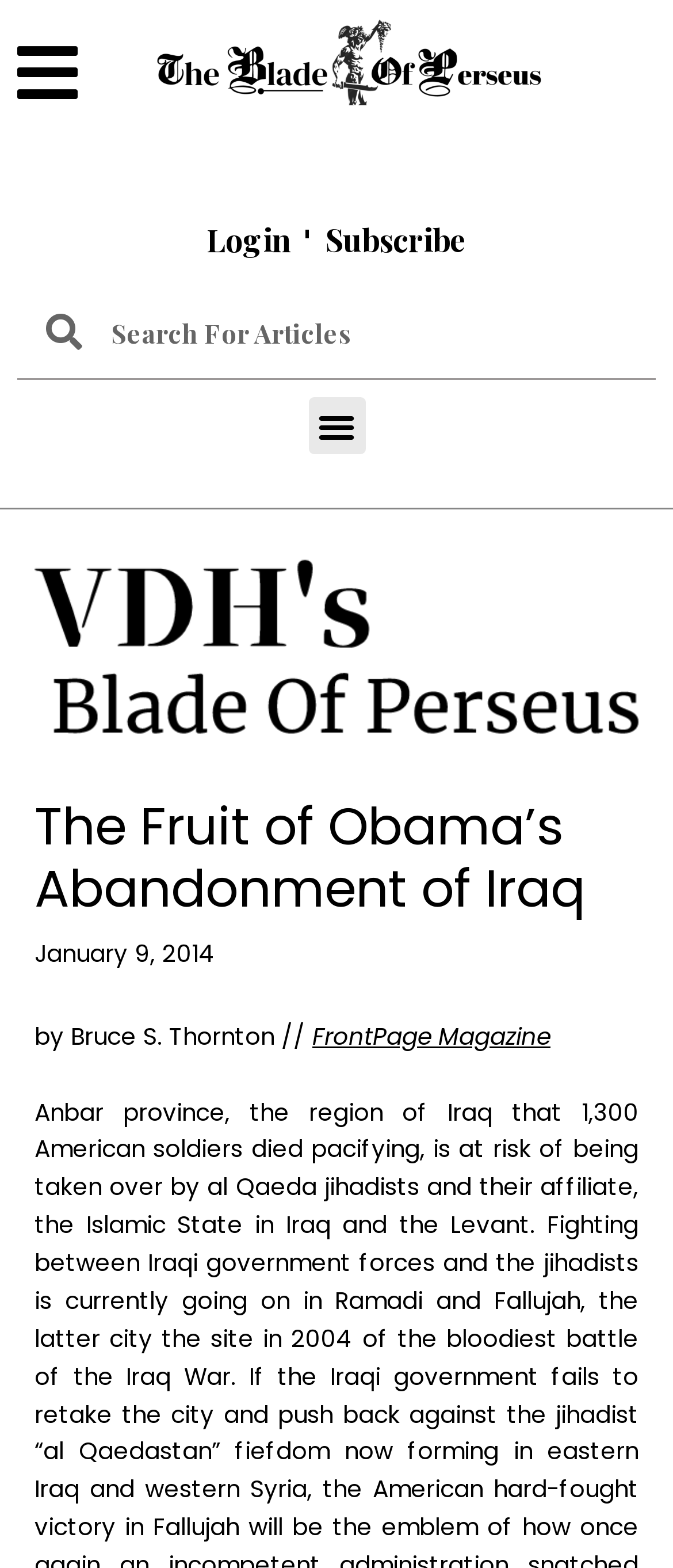Give a concise answer of one word or phrase to the question: 
What is the region of Iraq mentioned in the article?

Anbar province